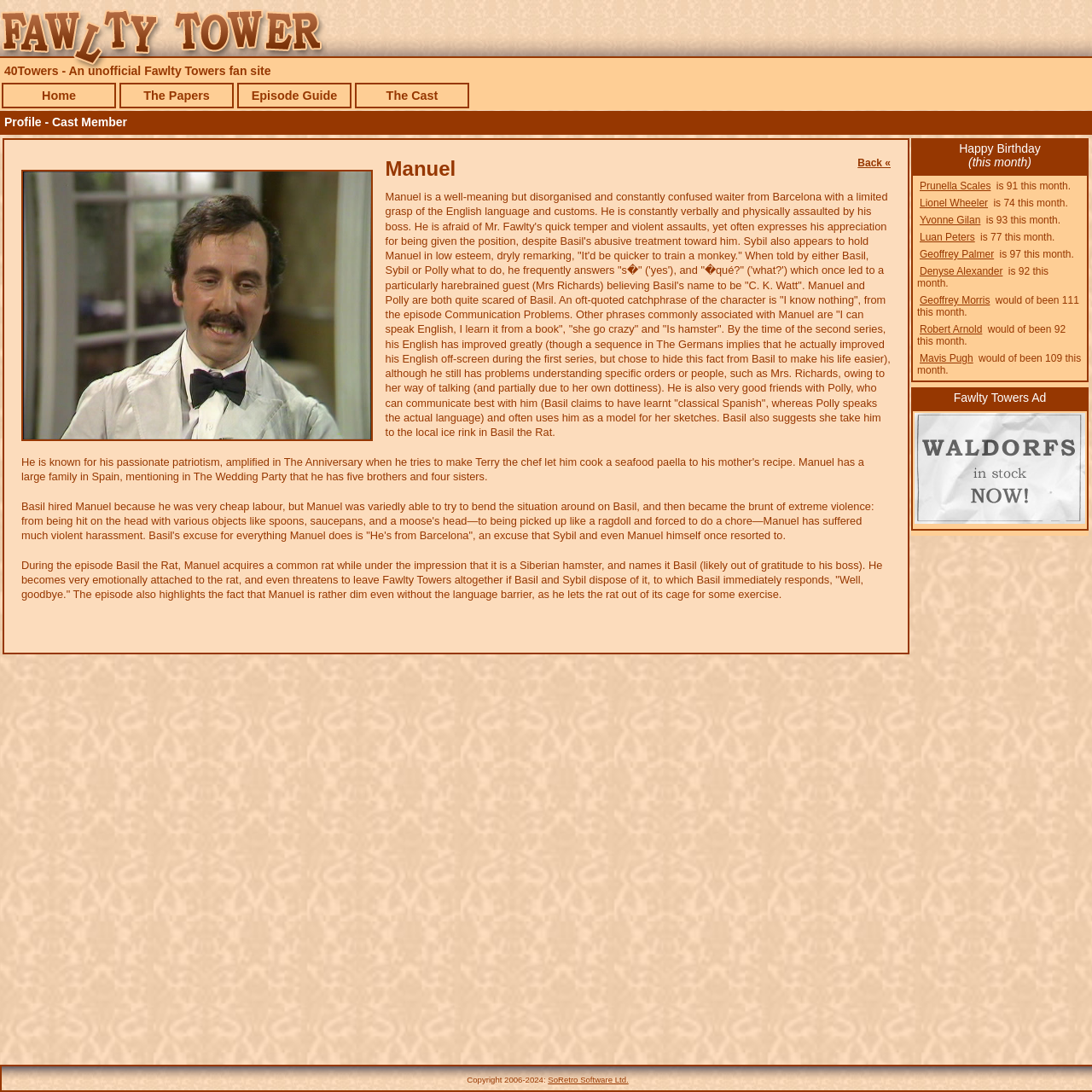Kindly determine the bounding box coordinates of the area that needs to be clicked to fulfill this instruction: "Click the 'Home' link".

[0.005, 0.079, 0.103, 0.096]